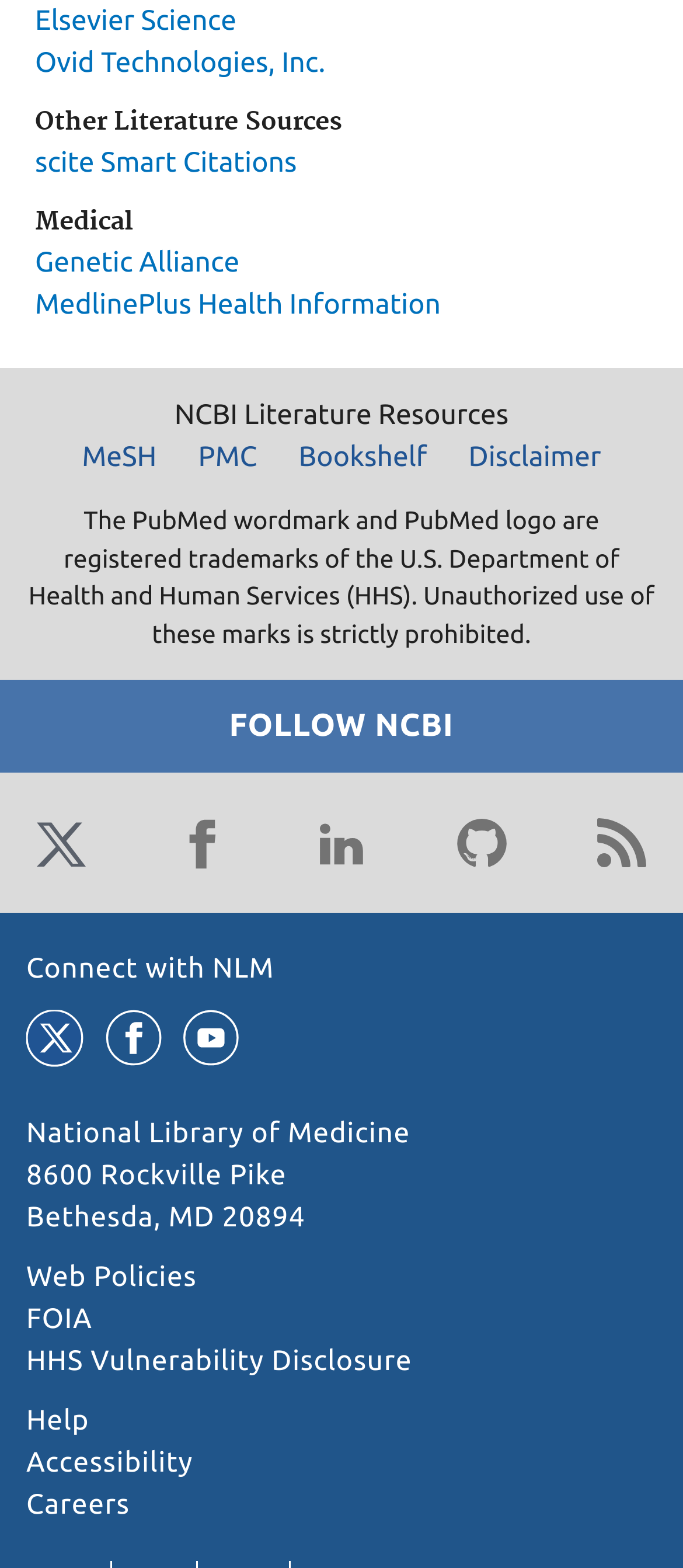Provide the bounding box coordinates of the HTML element this sentence describes: "MeSH".

[0.094, 0.278, 0.255, 0.304]